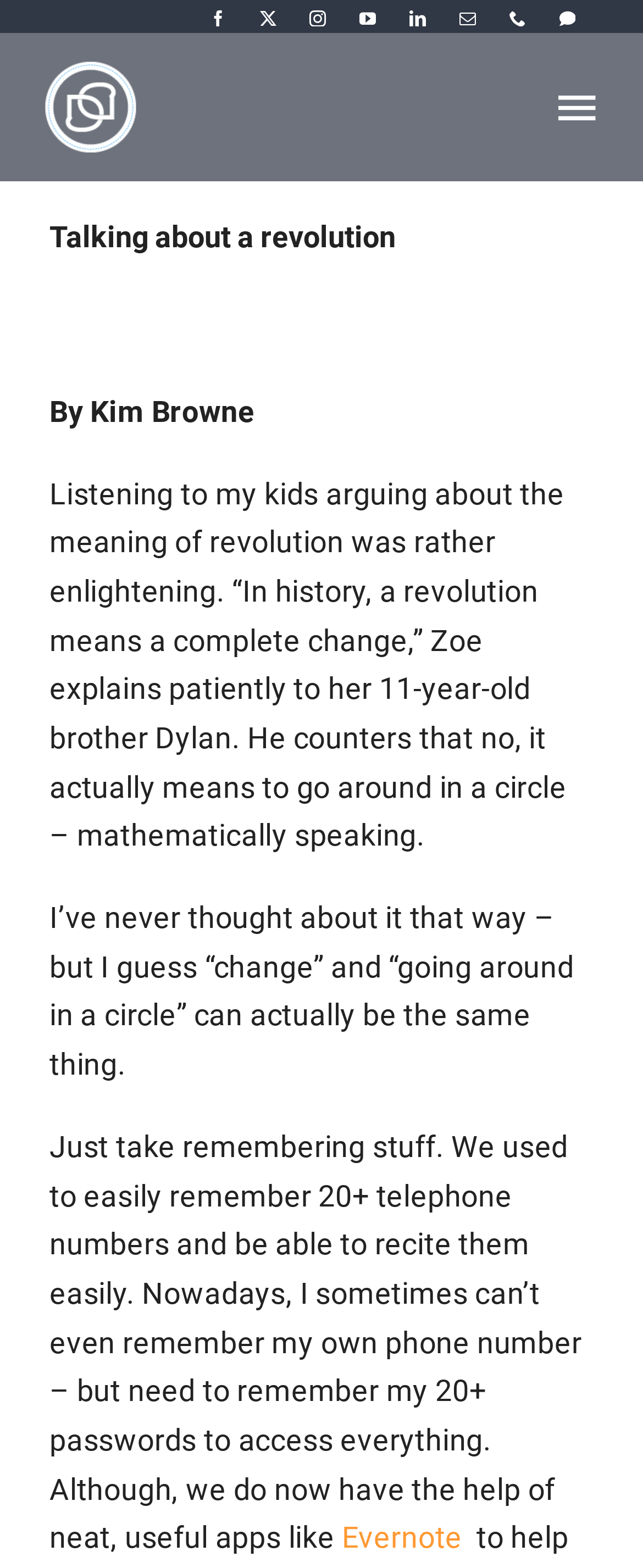What is the name of the app mentioned in the article?
Kindly give a detailed and elaborate answer to the question.

I found the app name by reading the text in the article, which mentions 'neat, useful apps like Evernote'.